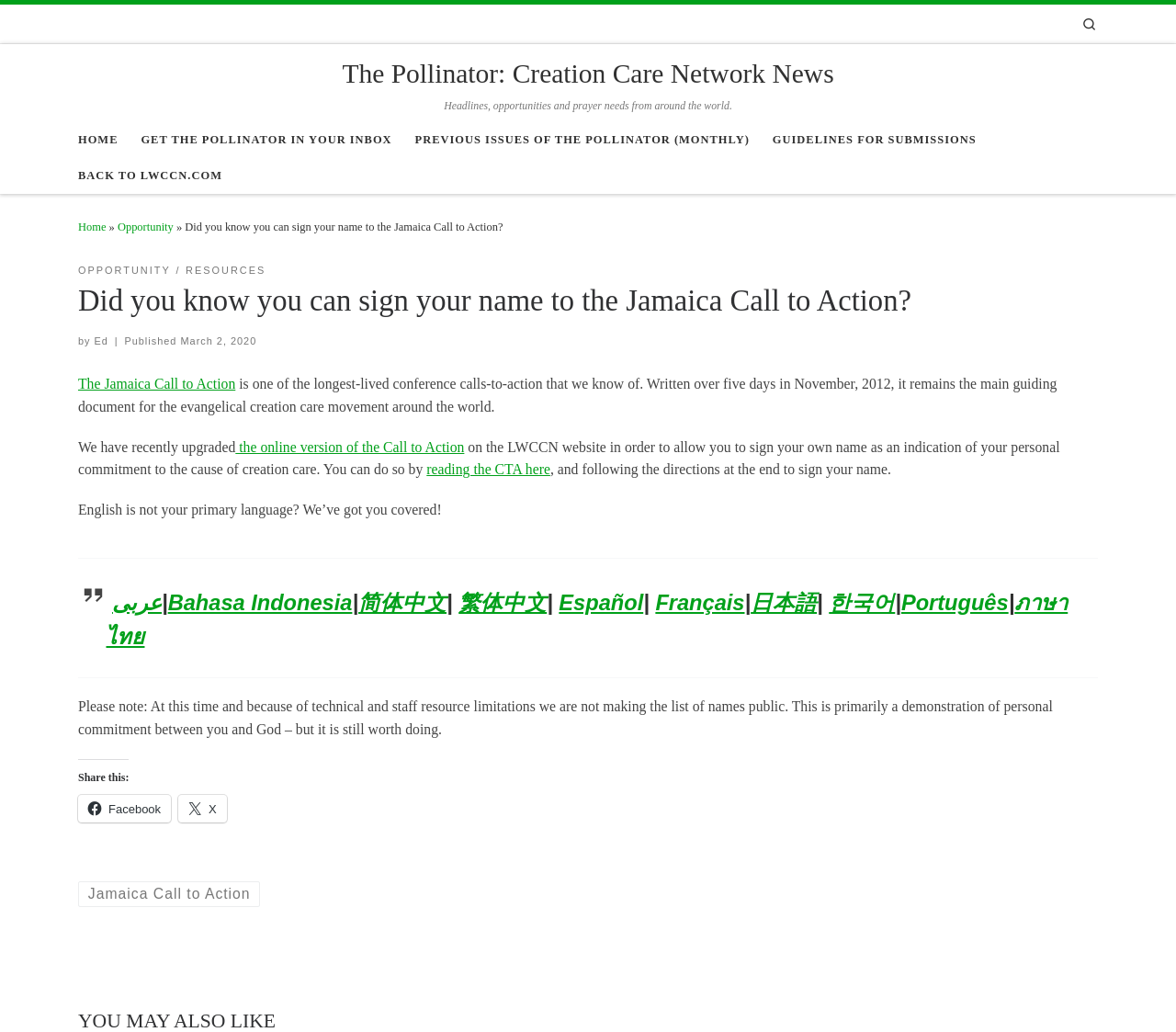What is the name of the newsletter?
Please use the image to provide an in-depth answer to the question.

The question is asking for the name of the newsletter, which can be found in the link 'The Pollinator: Creation Care Network News' at the top of the webpage.